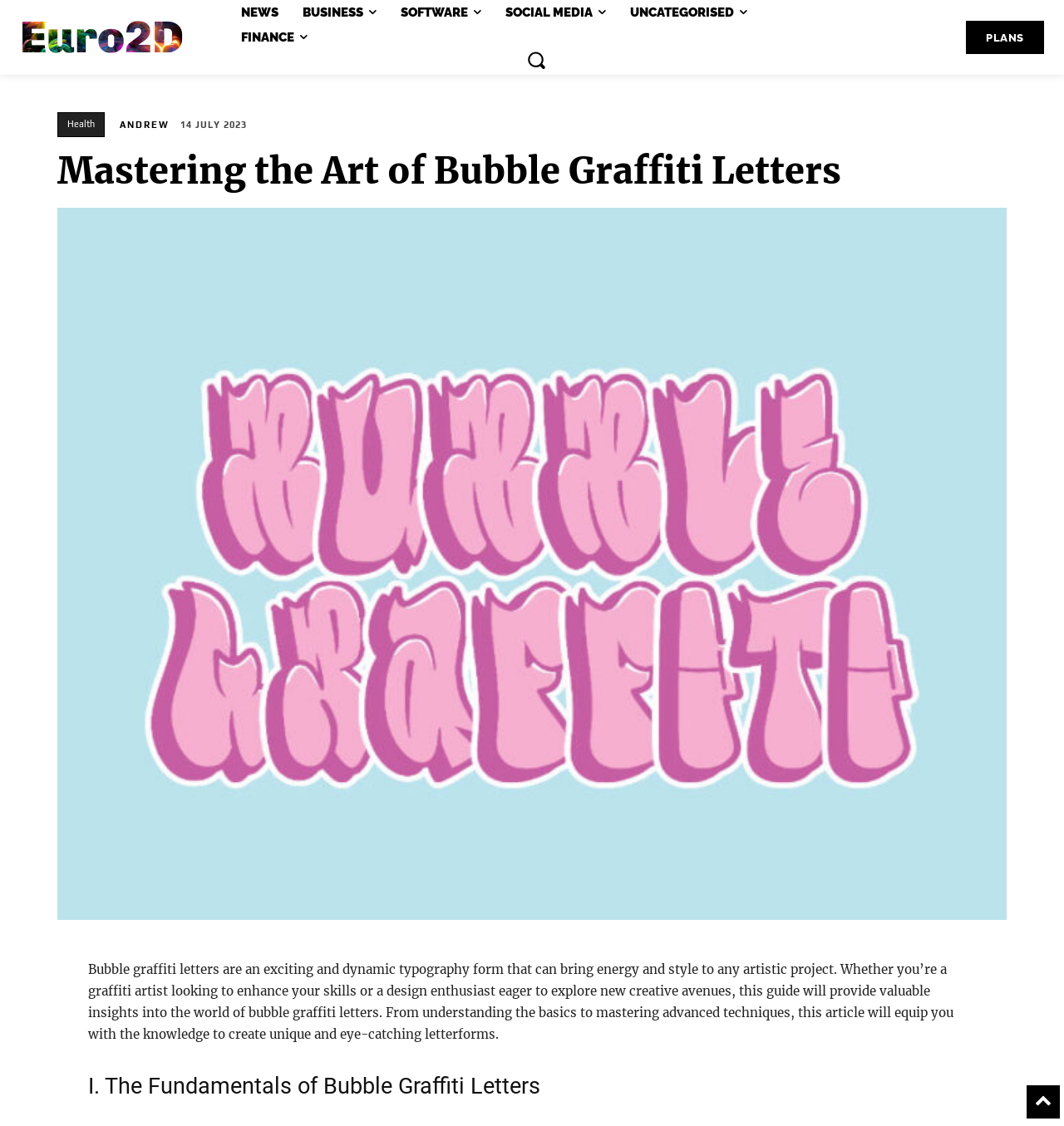Use a single word or phrase to answer this question: 
What is the date mentioned in the article?

14 JULY 2023